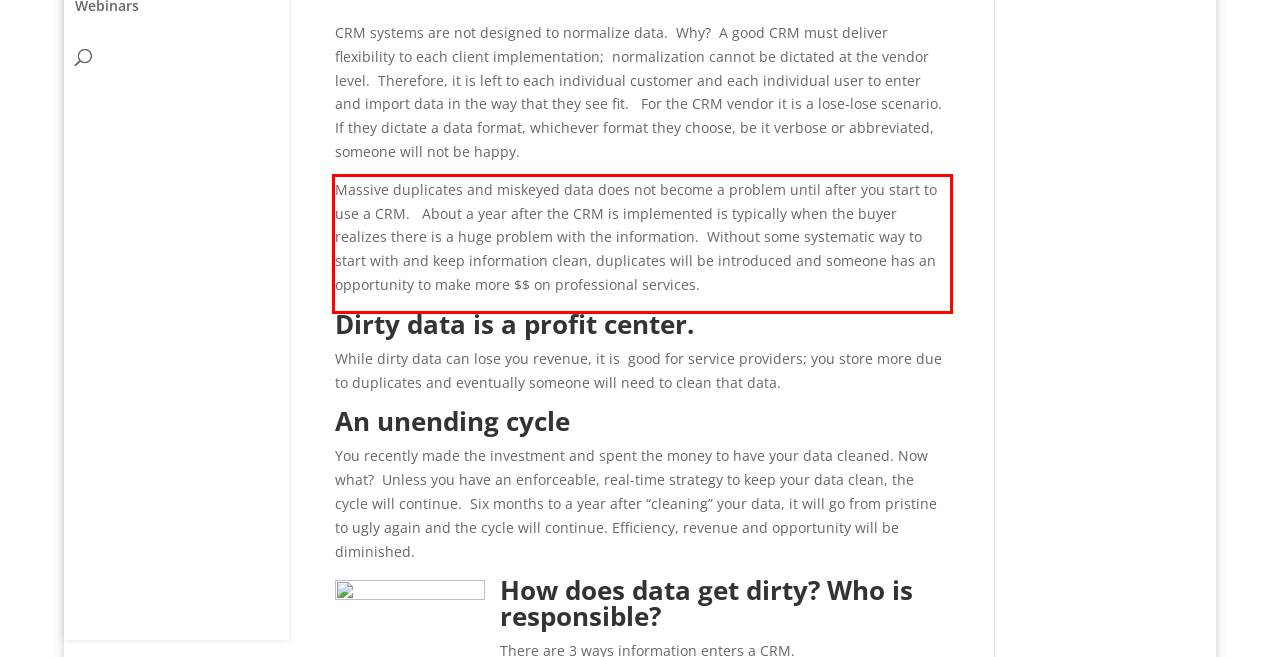You are provided with a screenshot of a webpage that includes a red bounding box. Extract and generate the text content found within the red bounding box.

Massive duplicates and miskeyed data does not become a problem until after you start to use a CRM. About a year after the CRM is implemented is typically when the buyer realizes there is a huge problem with the information. Without some systematic way to start with and keep information clean, duplicates will be introduced and someone has an opportunity to make more $$ on professional services.